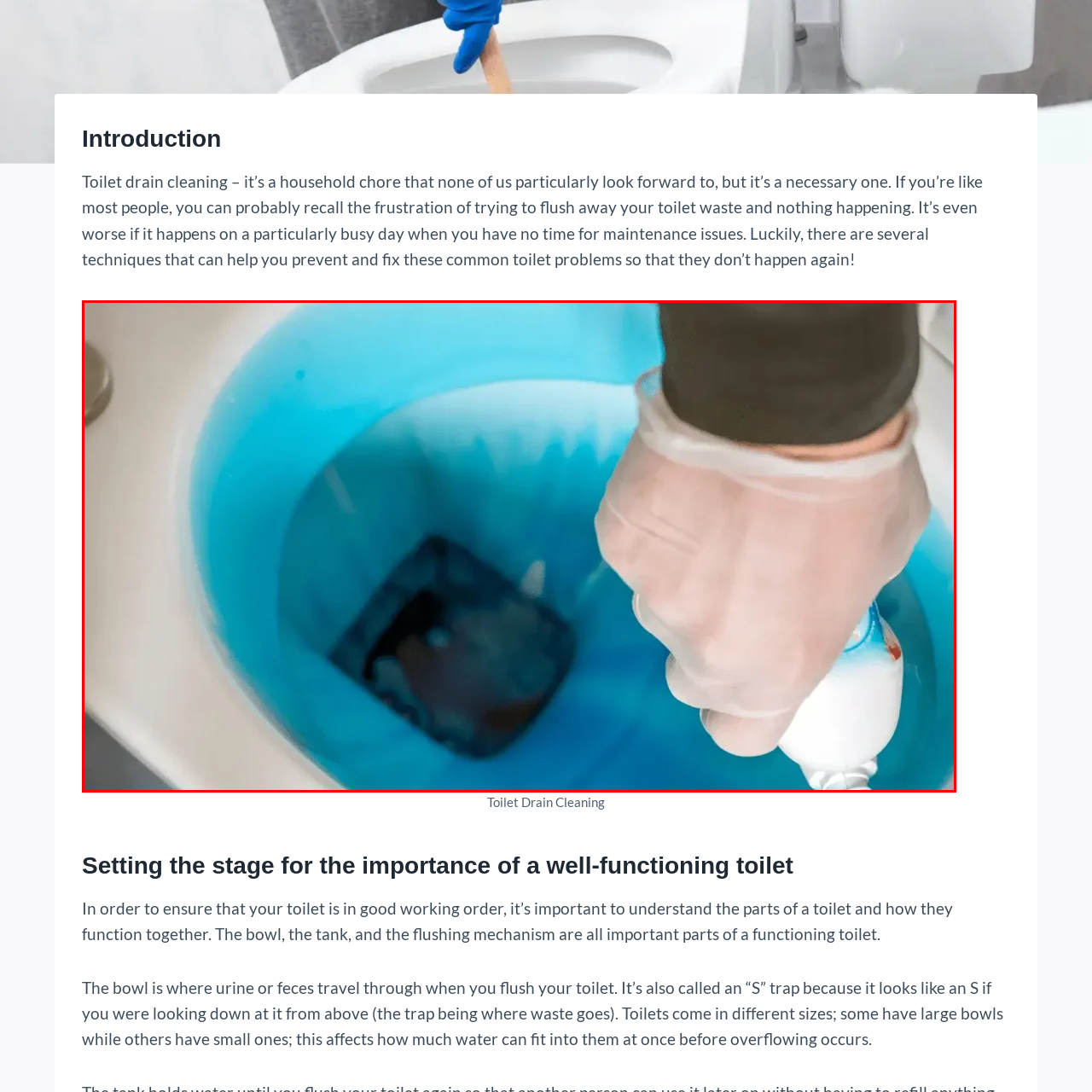Focus on the image within the purple boundary, What is the person wearing on their hand? 
Answer briefly using one word or phrase.

Disposable glove